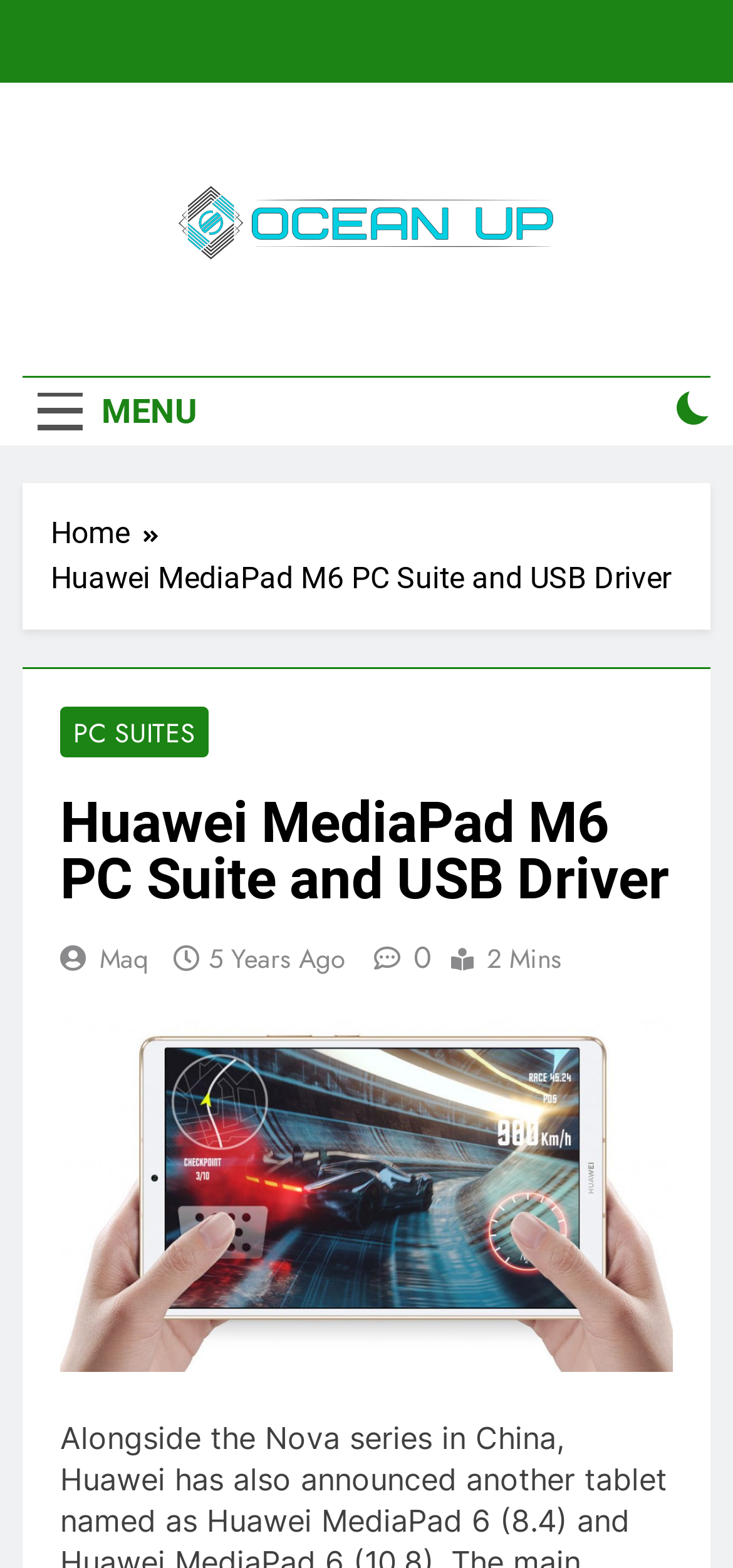Please predict the bounding box coordinates of the element's region where a click is necessary to complete the following instruction: "Check the checkbox". The coordinates should be represented by four float numbers between 0 and 1, i.e., [left, top, right, bottom].

[0.924, 0.25, 0.969, 0.271]